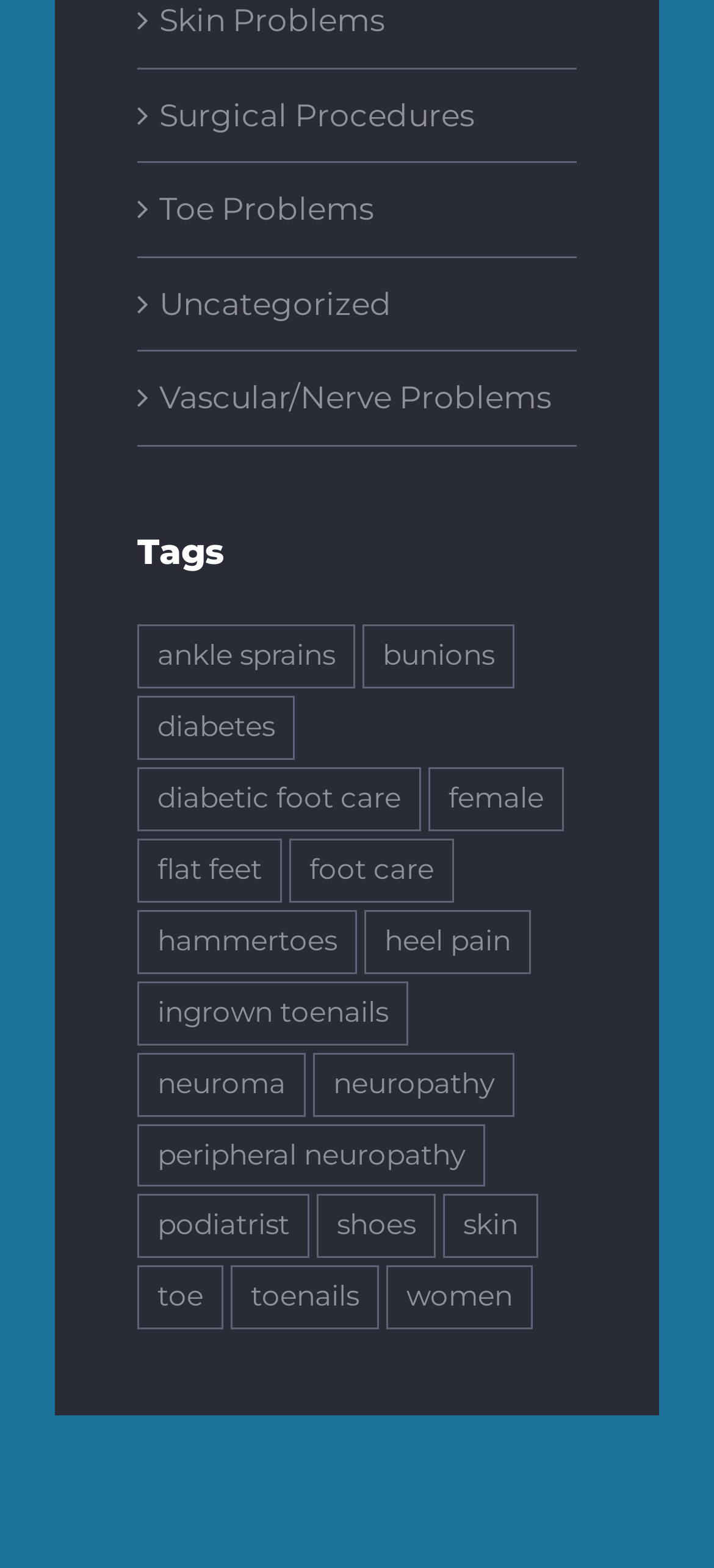Please specify the bounding box coordinates in the format (top-left x, top-left y, bottom-right x, bottom-right y), with all values as floating point numbers between 0 and 1. Identify the bounding box of the UI element described by: skin

[0.621, 0.762, 0.754, 0.803]